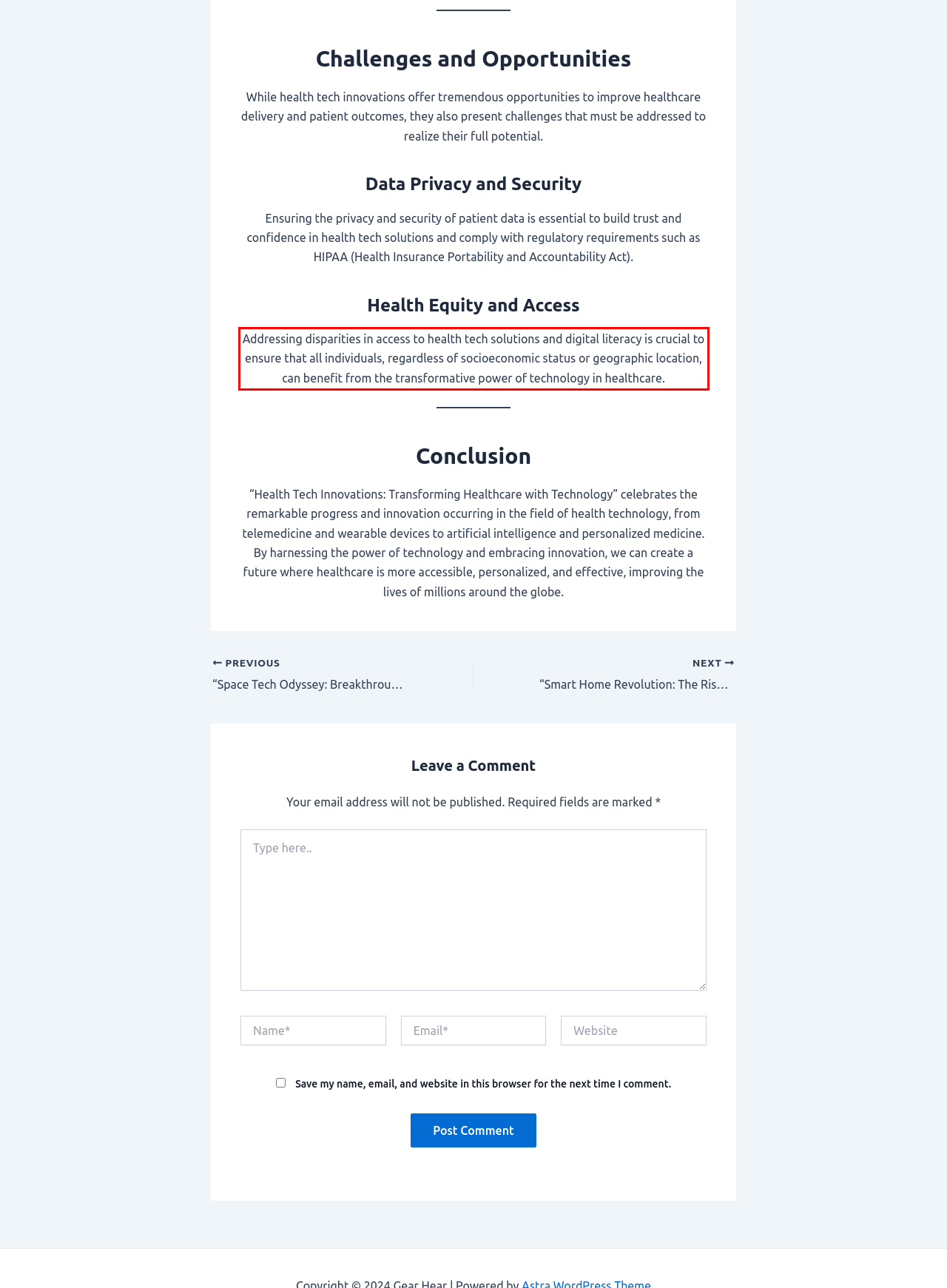Analyze the webpage screenshot and use OCR to recognize the text content in the red bounding box.

Addressing disparities in access to health tech solutions and digital literacy is crucial to ensure that all individuals, regardless of socioeconomic status or geographic location, can benefit from the transformative power of technology in healthcare.